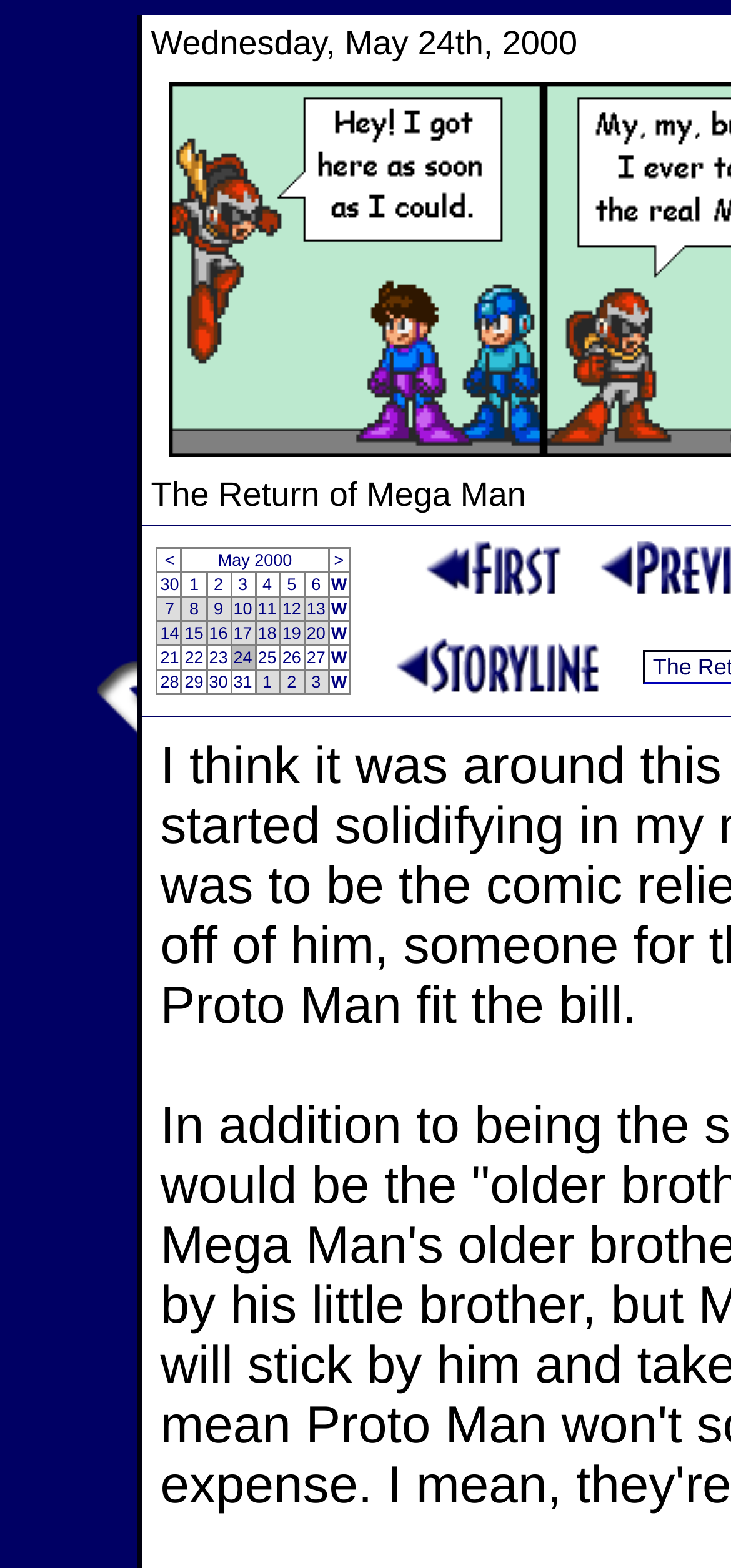What is the text of the last gridcell in the first row?
Using the information from the image, answer the question thoroughly.

In the first row, I can see that the last gridcell has the text 'W', which is the last gridcell in the first row.